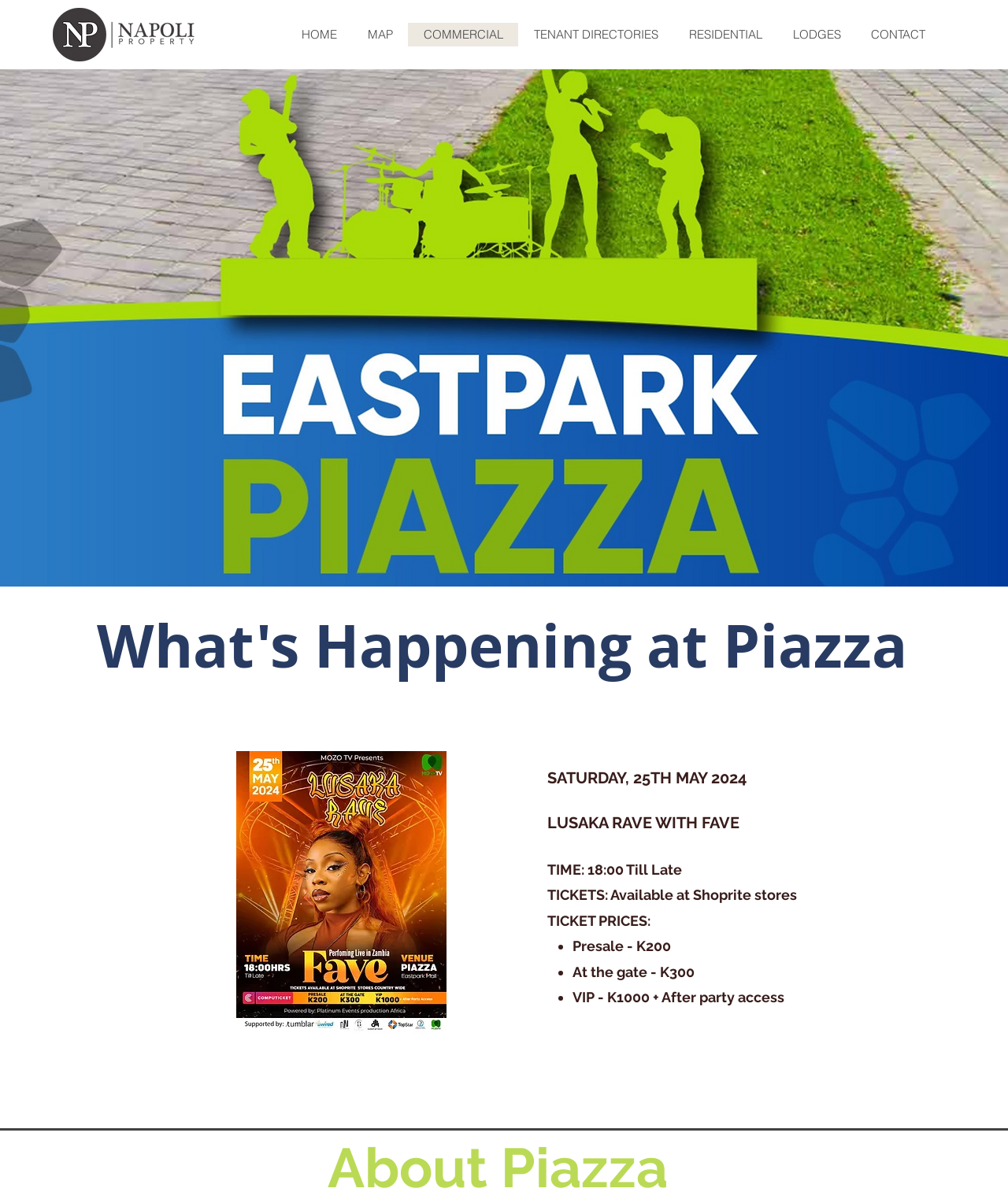Please identify the bounding box coordinates of the element that needs to be clicked to perform the following instruction: "Check out LUSAKA RAVE WITH FAVE event".

[0.543, 0.675, 0.795, 0.692]